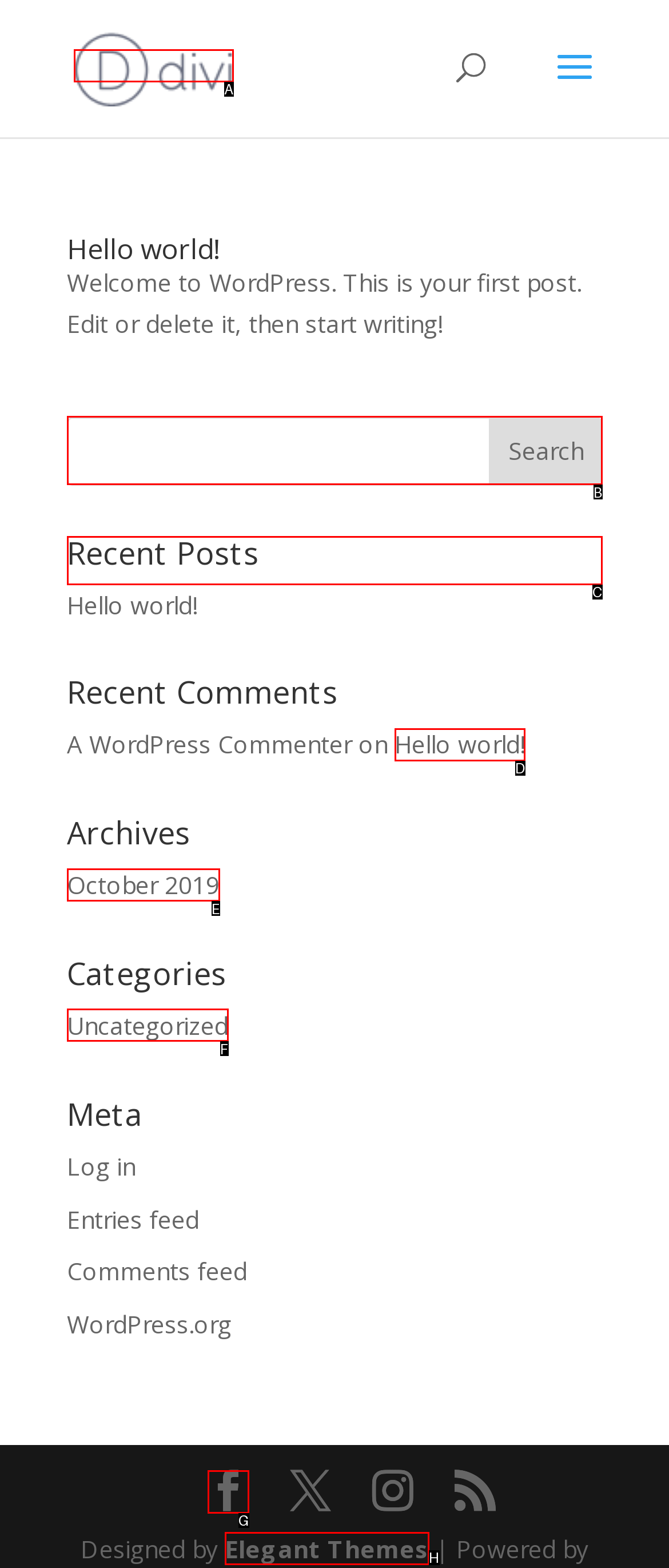From the given options, choose the one to complete the task: Explore Companies
Indicate the letter of the correct option.

None